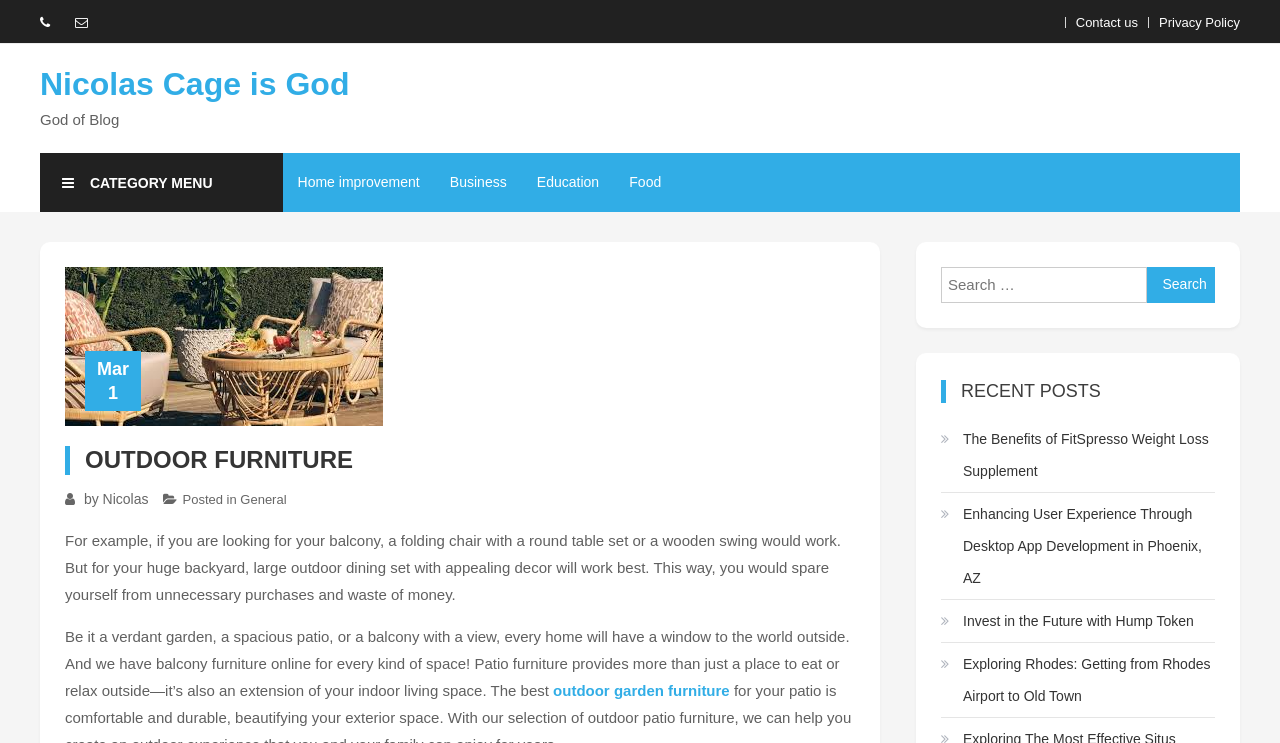Highlight the bounding box coordinates of the element you need to click to perform the following instruction: "View recent posts."

[0.735, 0.511, 0.86, 0.543]